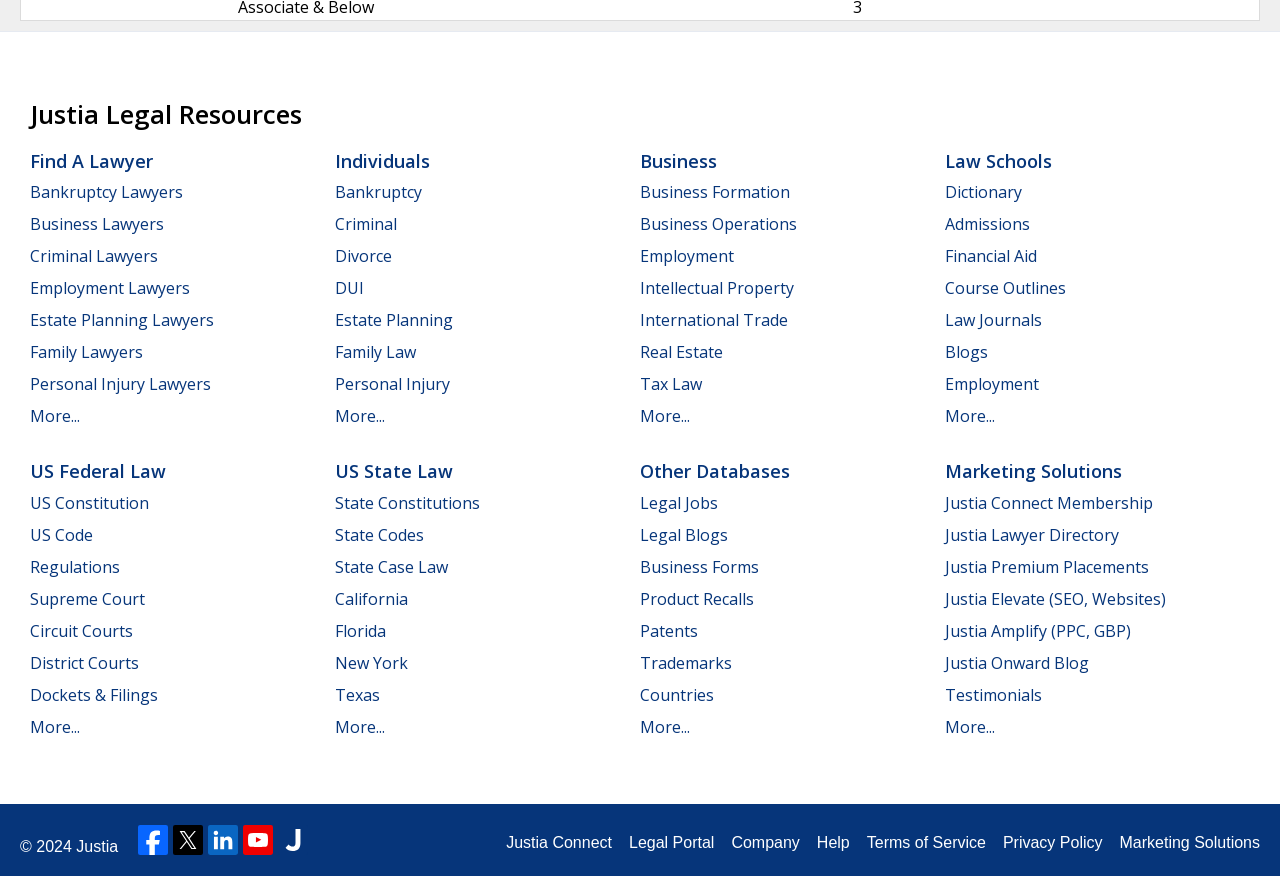Identify the bounding box coordinates of the region that needs to be clicked to carry out this instruction: "Check out Justia Connect Membership". Provide these coordinates as four float numbers ranging from 0 to 1, i.e., [left, top, right, bottom].

[0.738, 0.561, 0.901, 0.586]